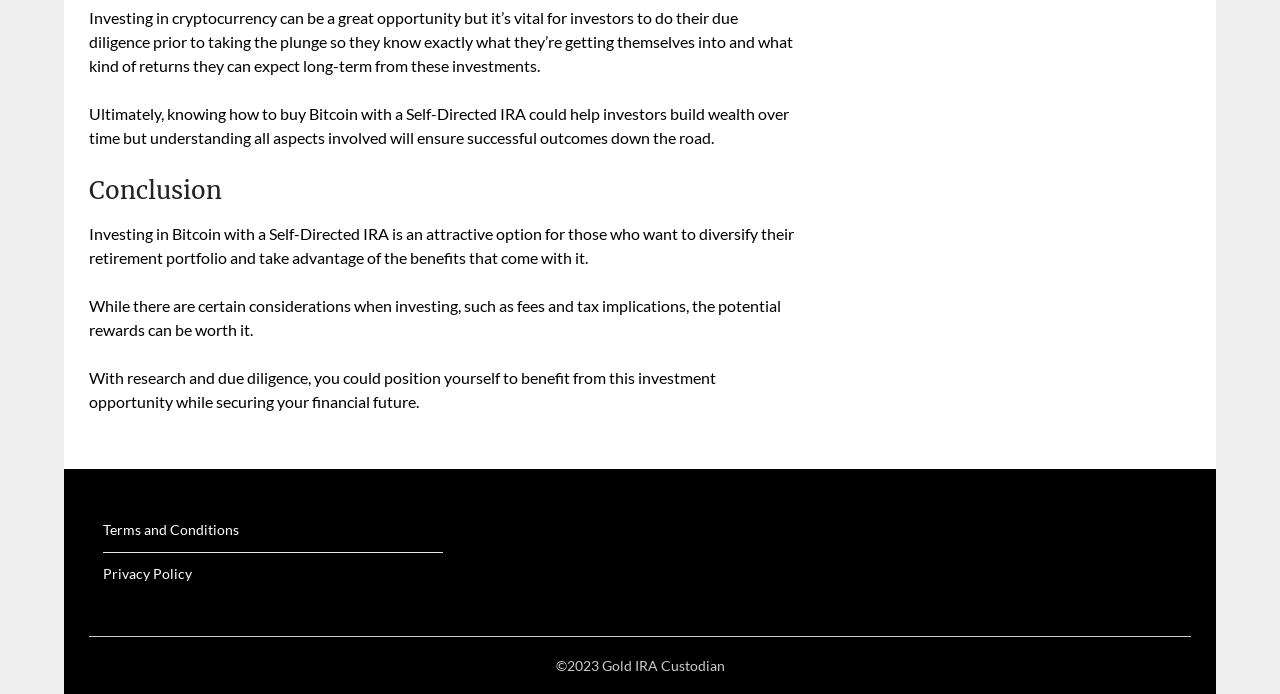Mark the bounding box of the element that matches the following description: "Terms and Conditions".

[0.08, 0.751, 0.187, 0.775]